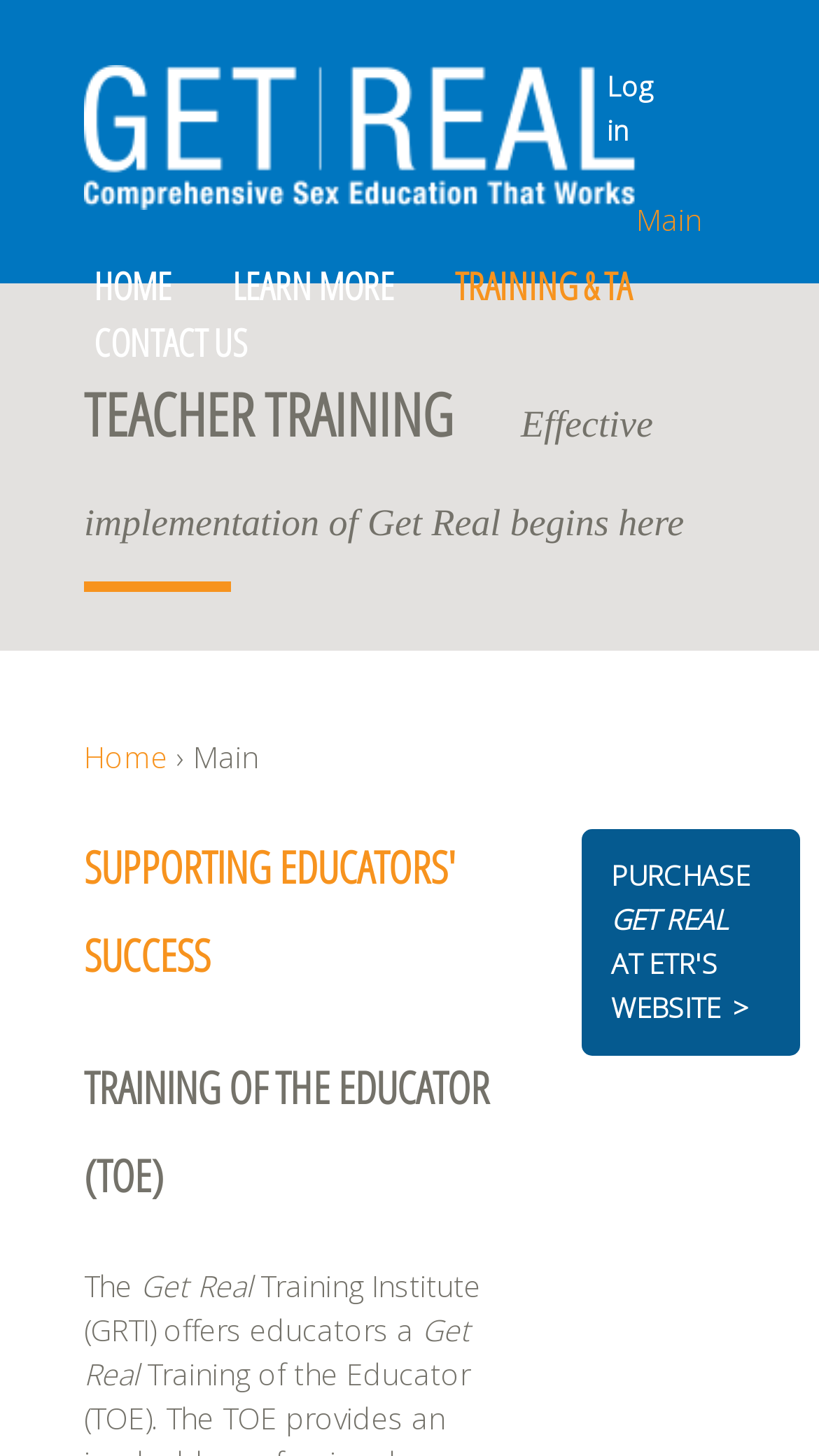From the element description Blogs, predict the bounding box coordinates of the UI element. The coordinates must be specified in the format (top-left x, top-left y, bottom-right x, bottom-right y) and should be within the 0 to 1 range.

None